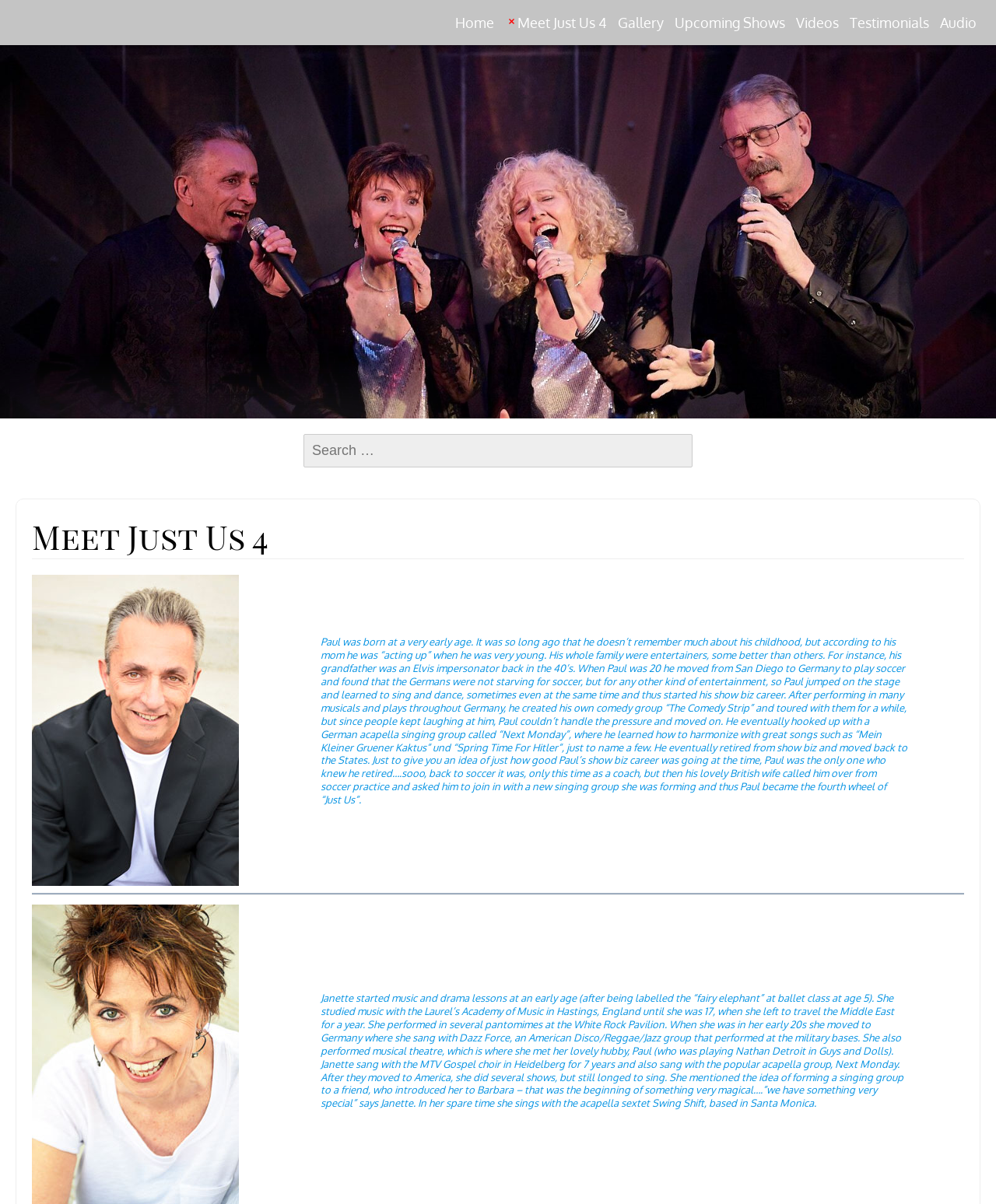Extract the bounding box coordinates of the UI element described by: "Upcoming Shows". The coordinates should include four float numbers ranging from 0 to 1, e.g., [left, top, right, bottom].

[0.673, 0.0, 0.792, 0.037]